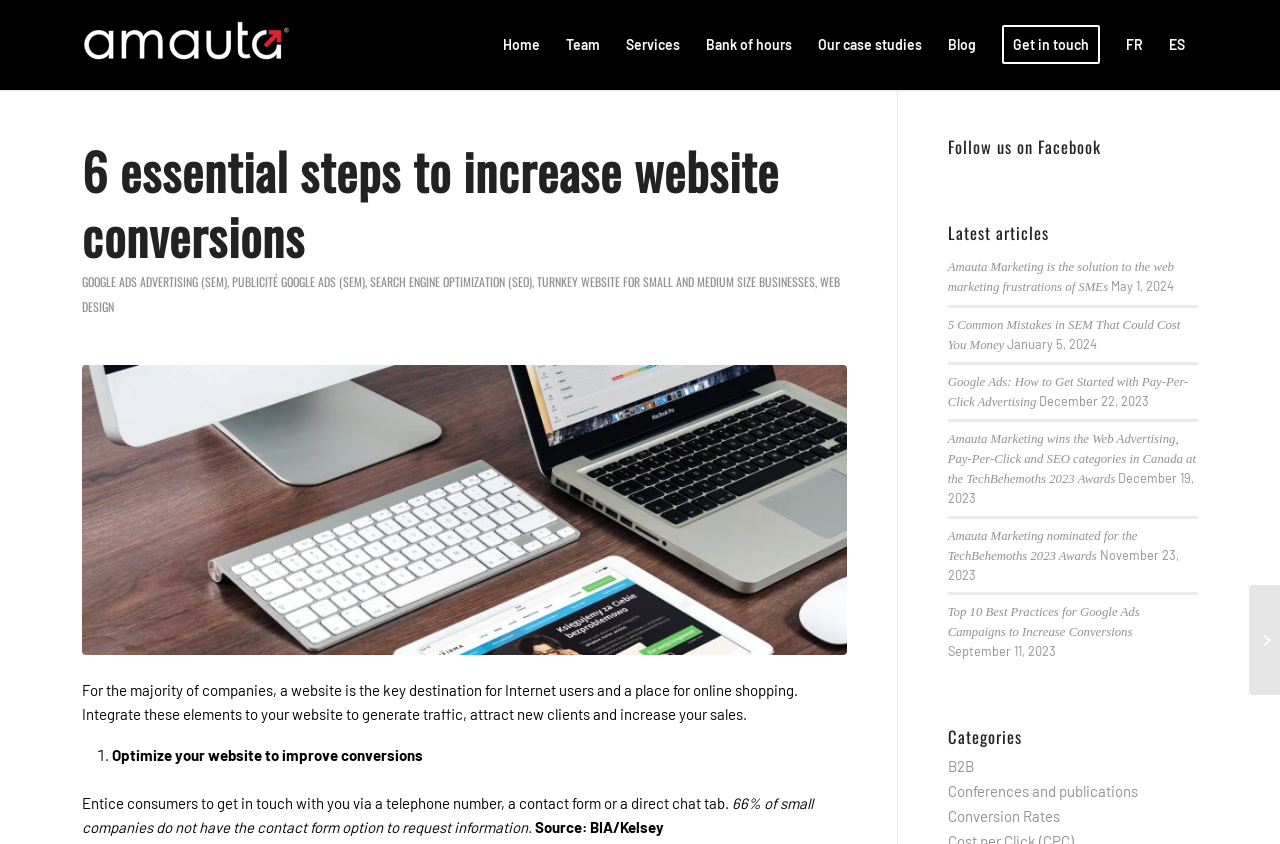How many latest articles are listed?
Based on the screenshot, provide your answer in one word or phrase.

5